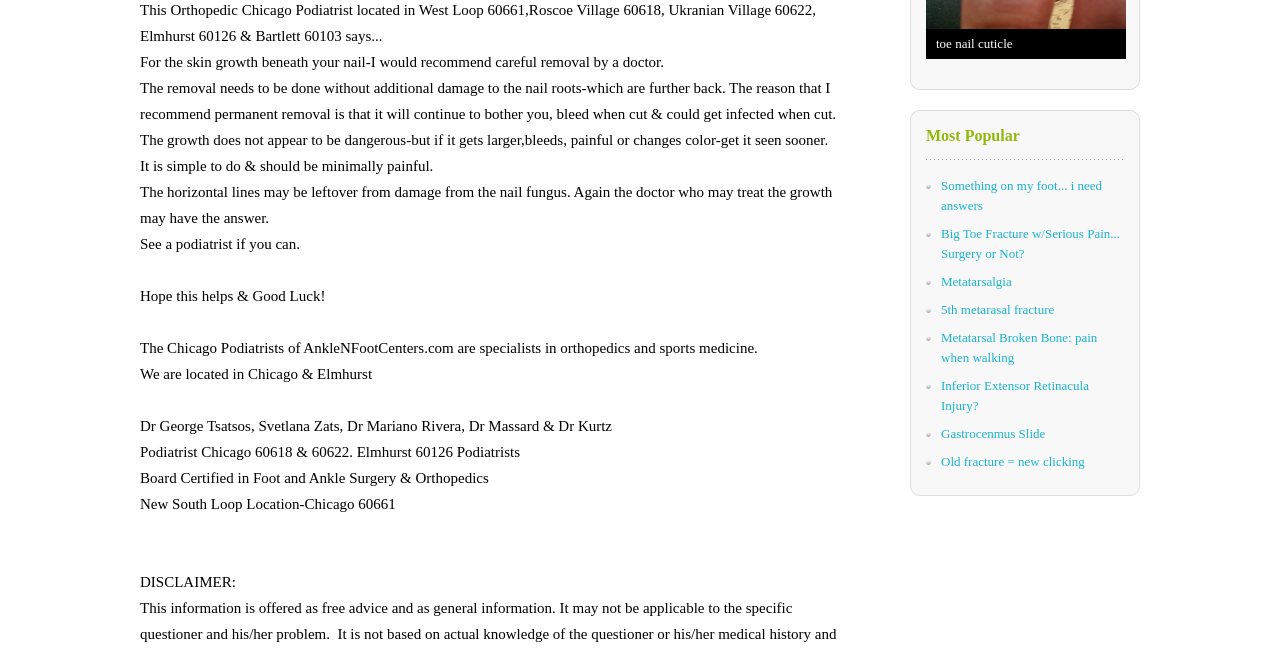Based on the image, give a detailed response to the question: What is the certification held by the podiatrists?

I found this answer by reading the text 'Board Certified in Foot and Ankle Surgery & Orthopedics' which is located at the bottom of the webpage.